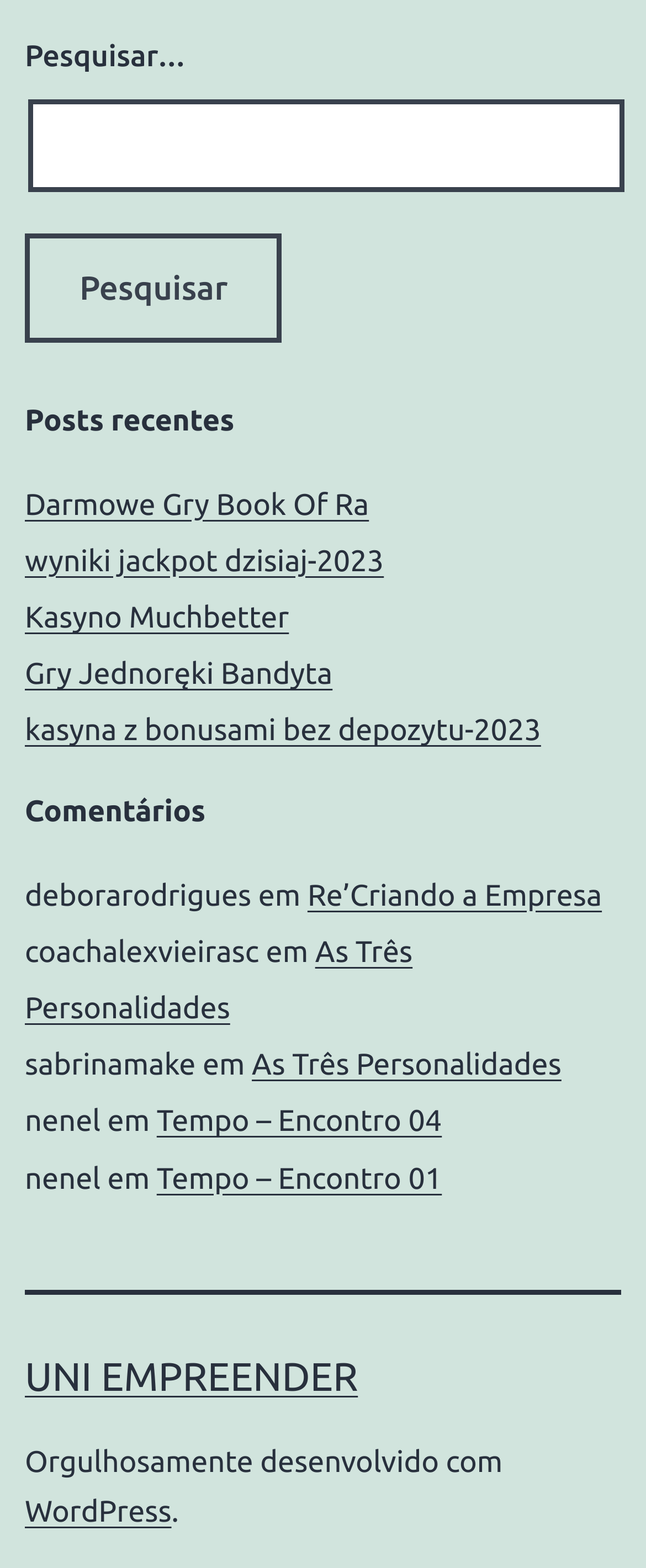Indicate the bounding box coordinates of the element that must be clicked to execute the instruction: "View recent posts". The coordinates should be given as four float numbers between 0 and 1, i.e., [left, top, right, bottom].

[0.038, 0.256, 0.962, 0.283]